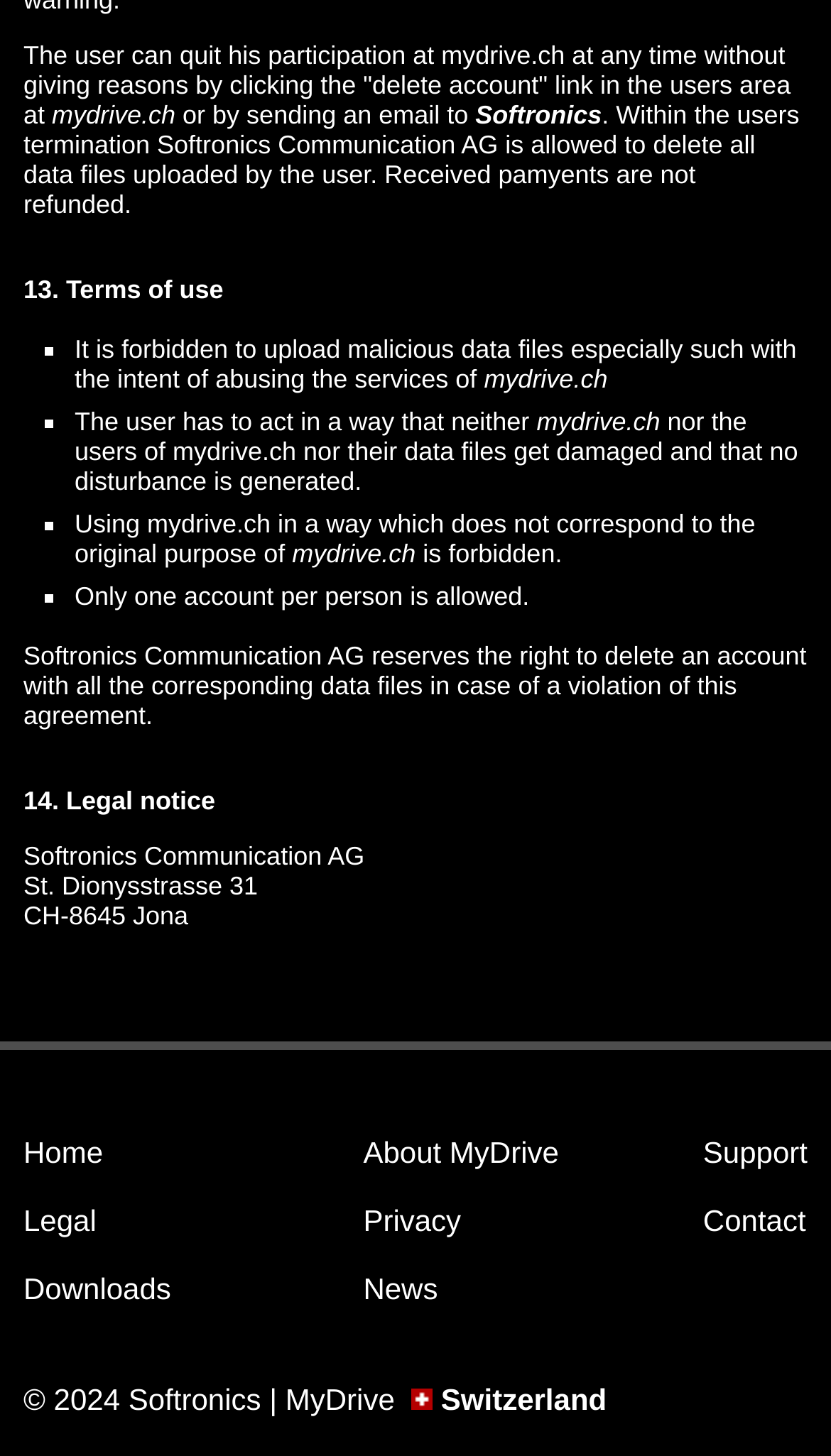Determine the bounding box coordinates (top-left x, top-left y, bottom-right x, bottom-right y) of the UI element described in the following text: About MyDrive

[0.437, 0.78, 0.673, 0.803]